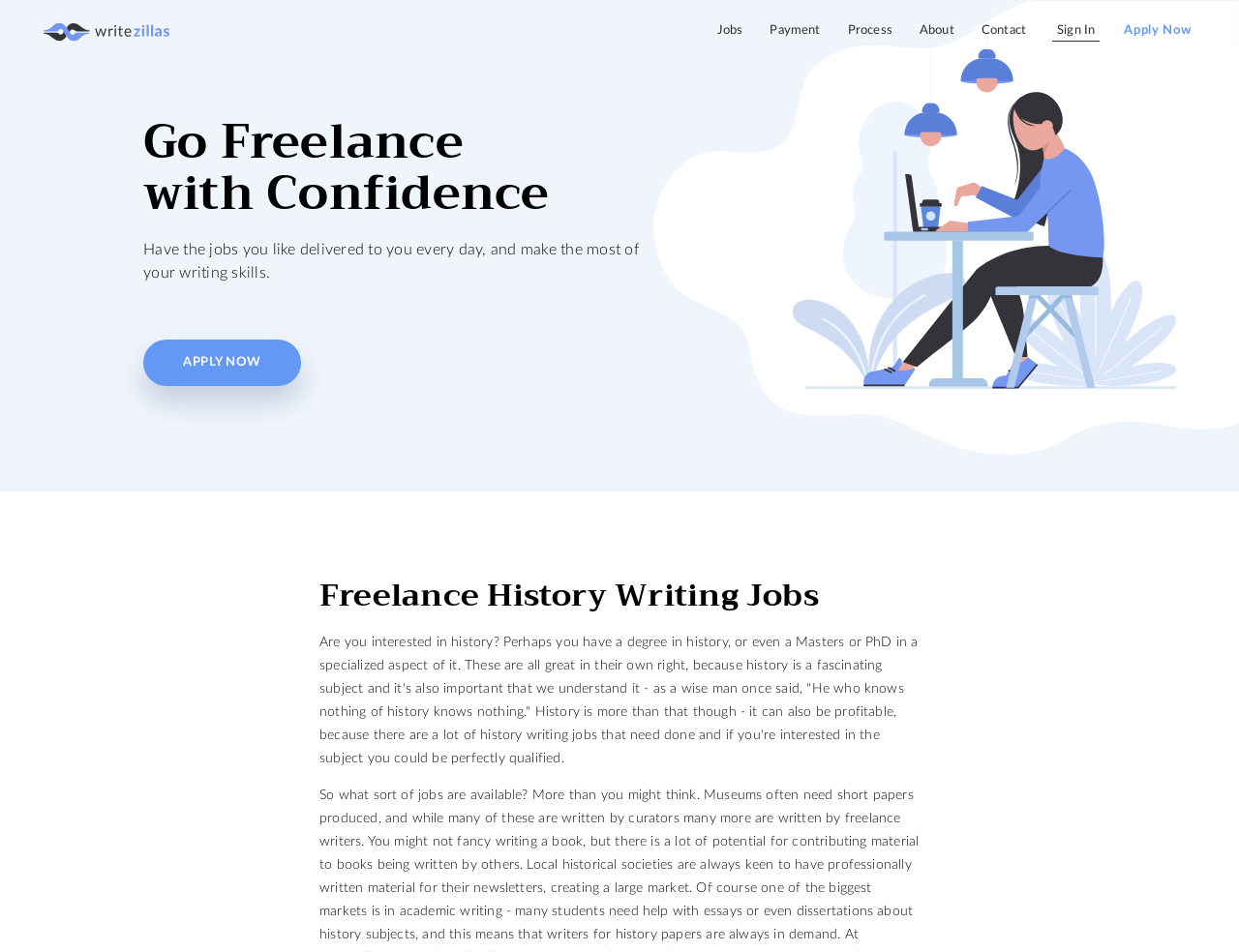Using the webpage screenshot and the element description About, determine the bounding box coordinates. Specify the coordinates in the format (top-left x, top-left y, bottom-right x, bottom-right y) with values ranging from 0 to 1.

[0.731, 0.02, 0.781, 0.044]